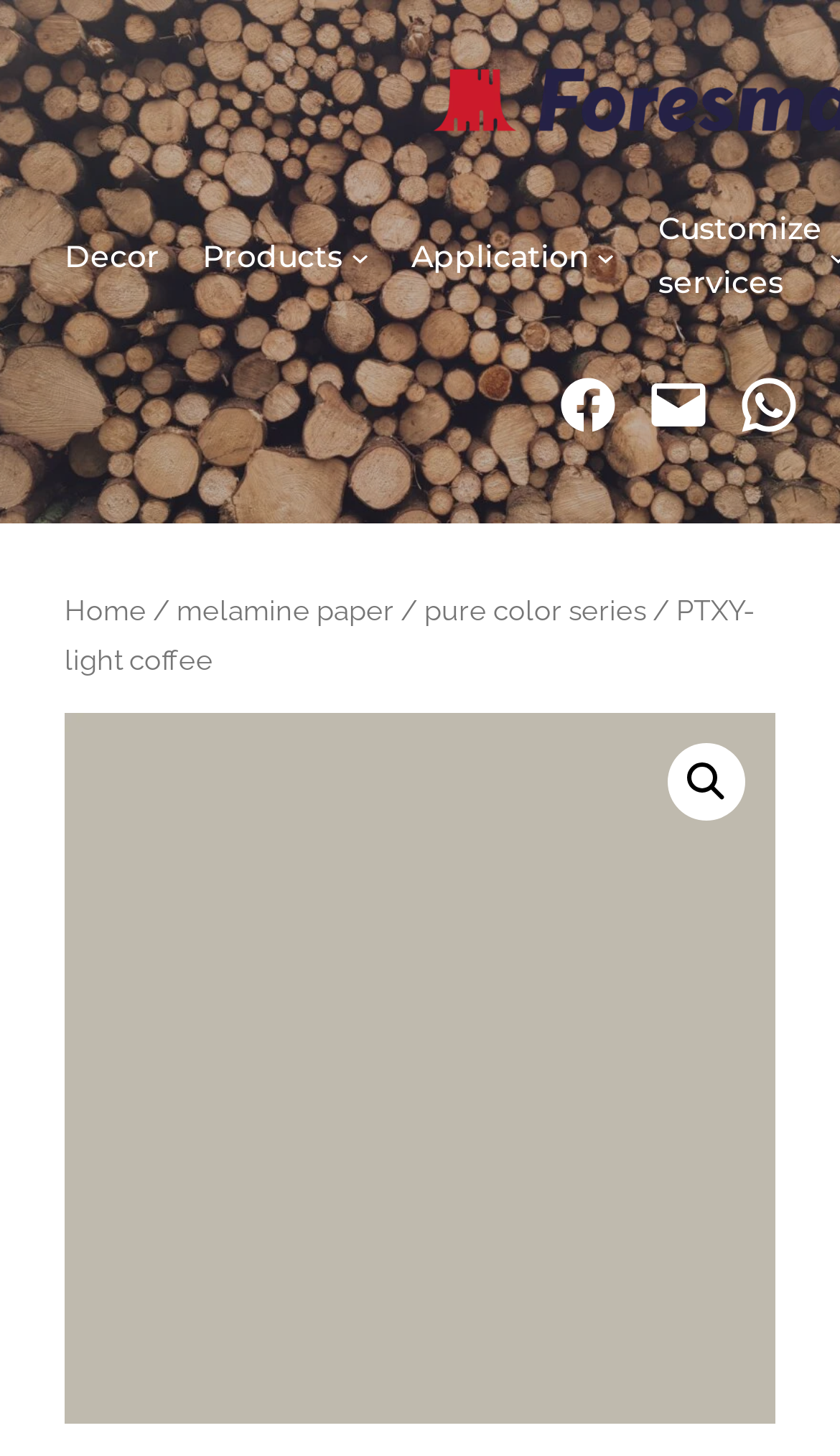Please specify the bounding box coordinates for the clickable region that will help you carry out the instruction: "view Power Leveling".

None